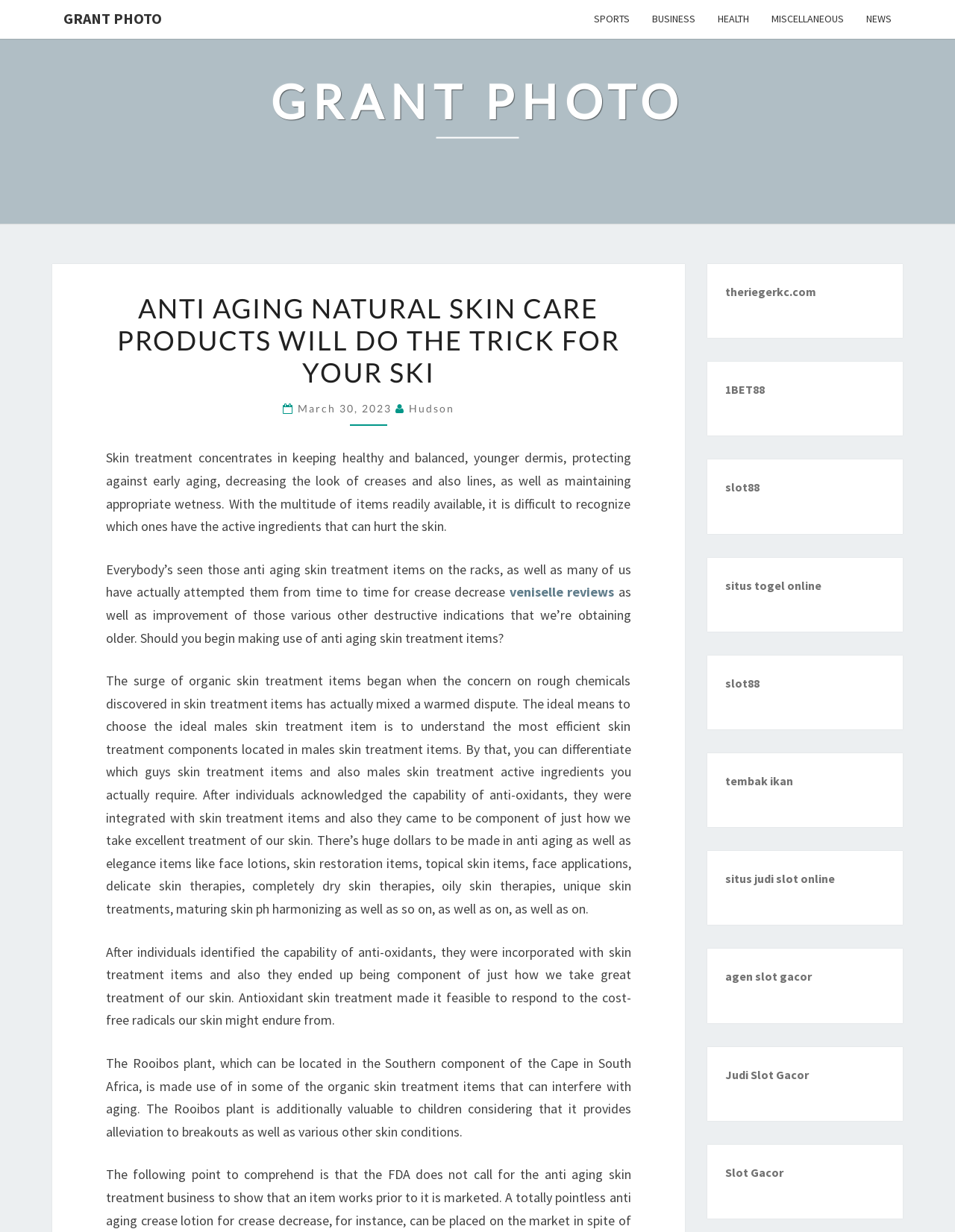Give a one-word or one-phrase response to the question: 
What is the benefit of antioxidant skin care?

Respond to free radicals